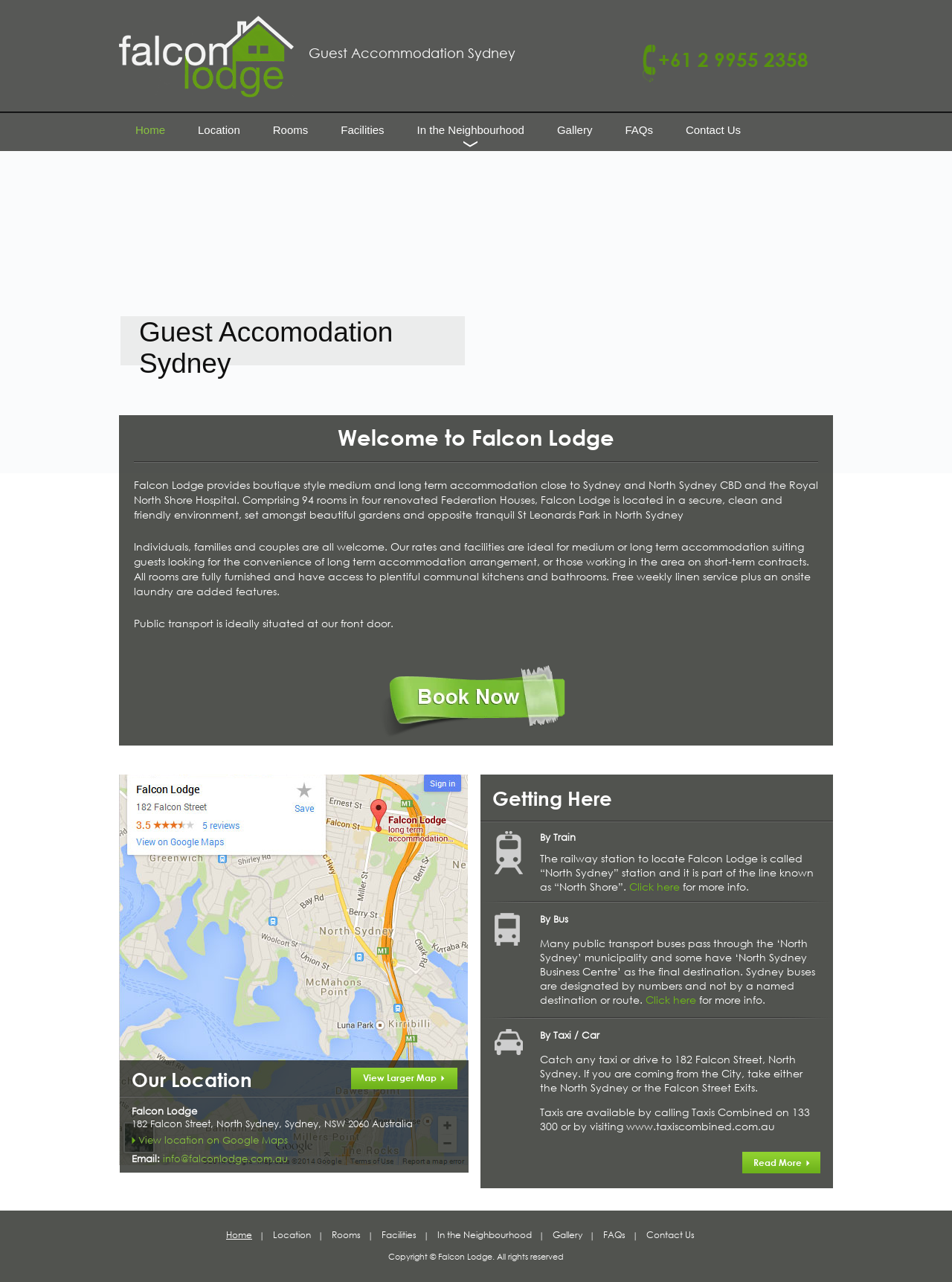Show the bounding box coordinates for the element that needs to be clicked to execute the following instruction: "Click the Read More link". Provide the coordinates in the form of four float numbers between 0 and 1, i.e., [left, top, right, bottom].

[0.78, 0.898, 0.862, 0.915]